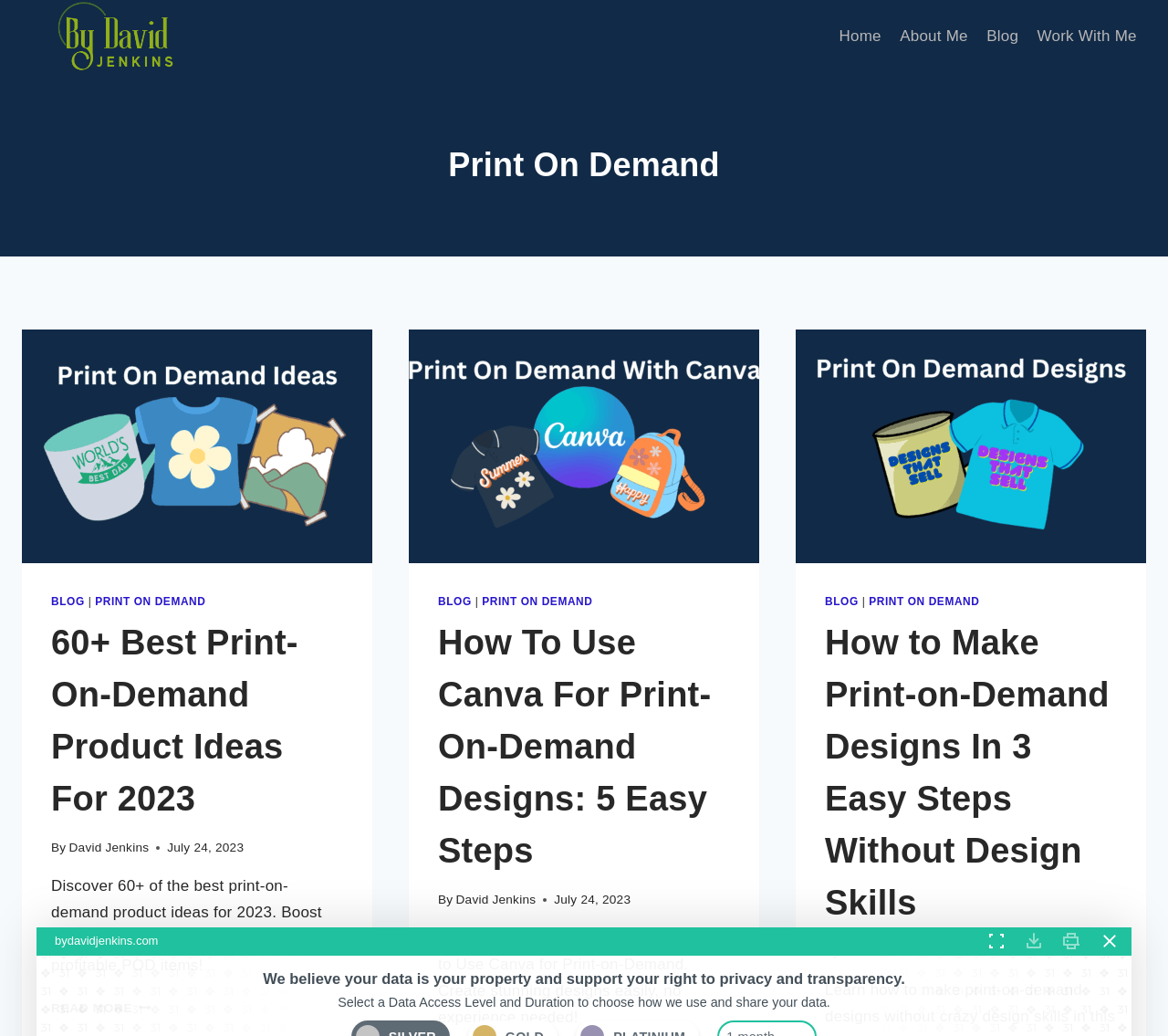Respond to the following question with a brief word or phrase:
What is the purpose of the buttons at the bottom?

Data privacy and consent